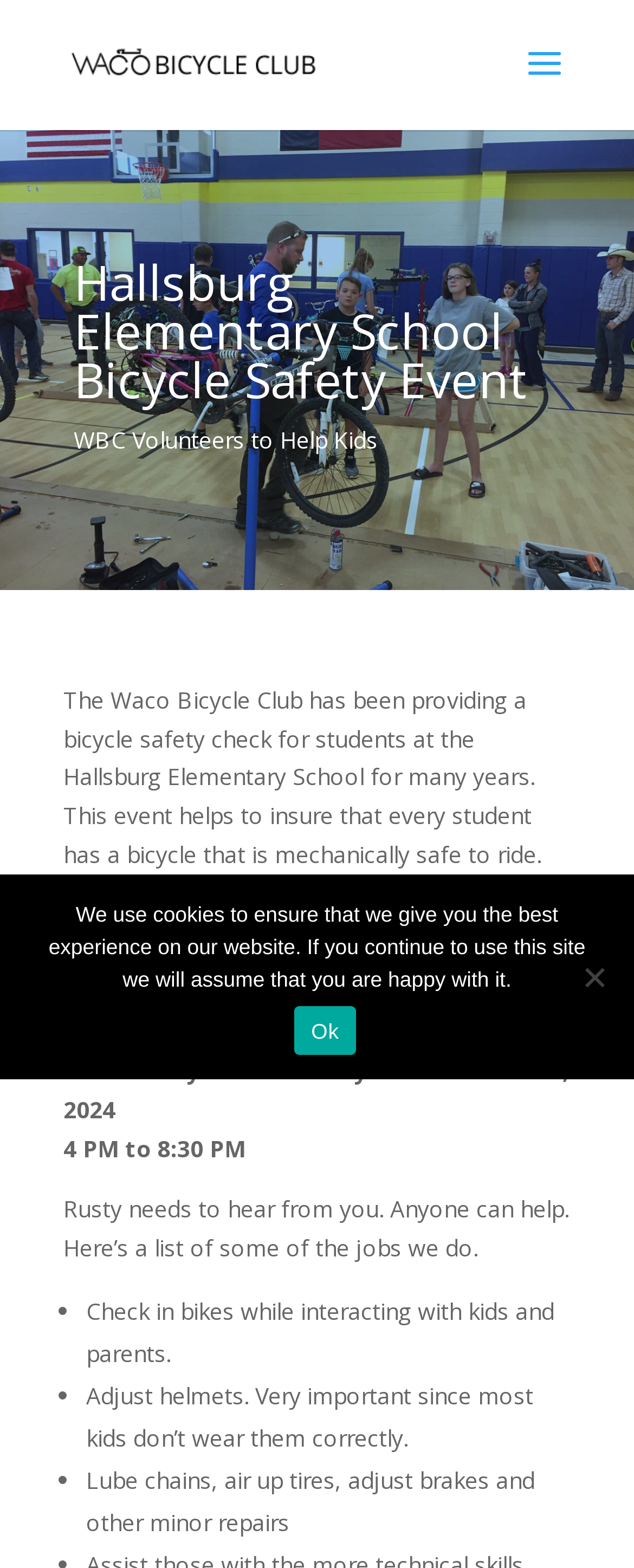Please find and generate the text of the main heading on the webpage.

Hallsburg Elementary School Bicycle Safety Event